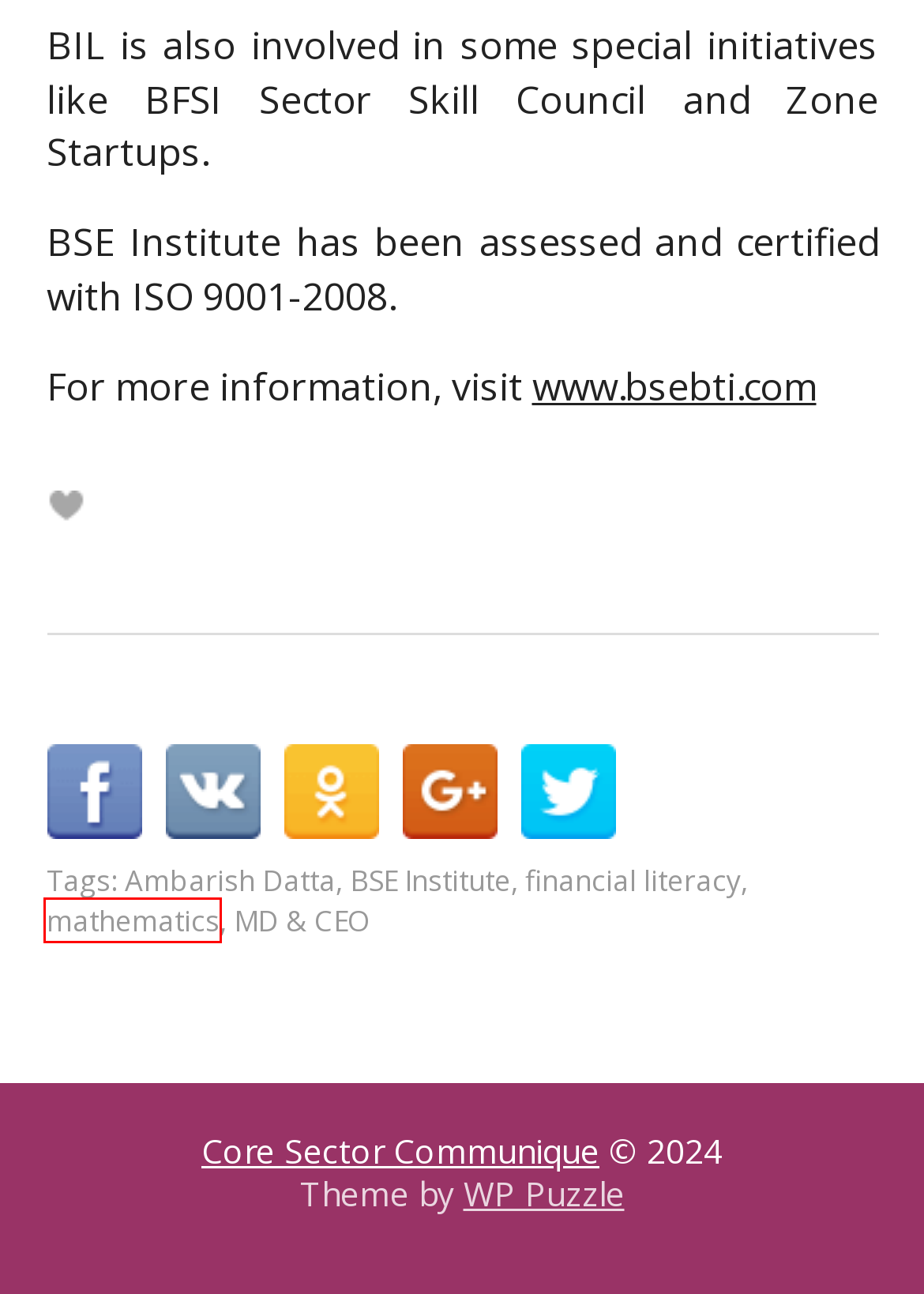Inspect the screenshot of a webpage with a red rectangle bounding box. Identify the webpage description that best corresponds to the new webpage after clicking the element inside the bounding box. Here are the candidates:
A. Ambarish Datta Archives - Core Sector Communique
B. mathematics Archives - Core Sector Communique
C. Best Financial Courses & Certification Programs at BSE Institute Ltd
D. VK | 登录
E. financial literacy Archives - Core Sector Communique
F. Plugins and responsive templates for WordPress
G. BSE Institute Archives - Core Sector Communique
H. MD & CEO Archives - Core Sector Communique

B